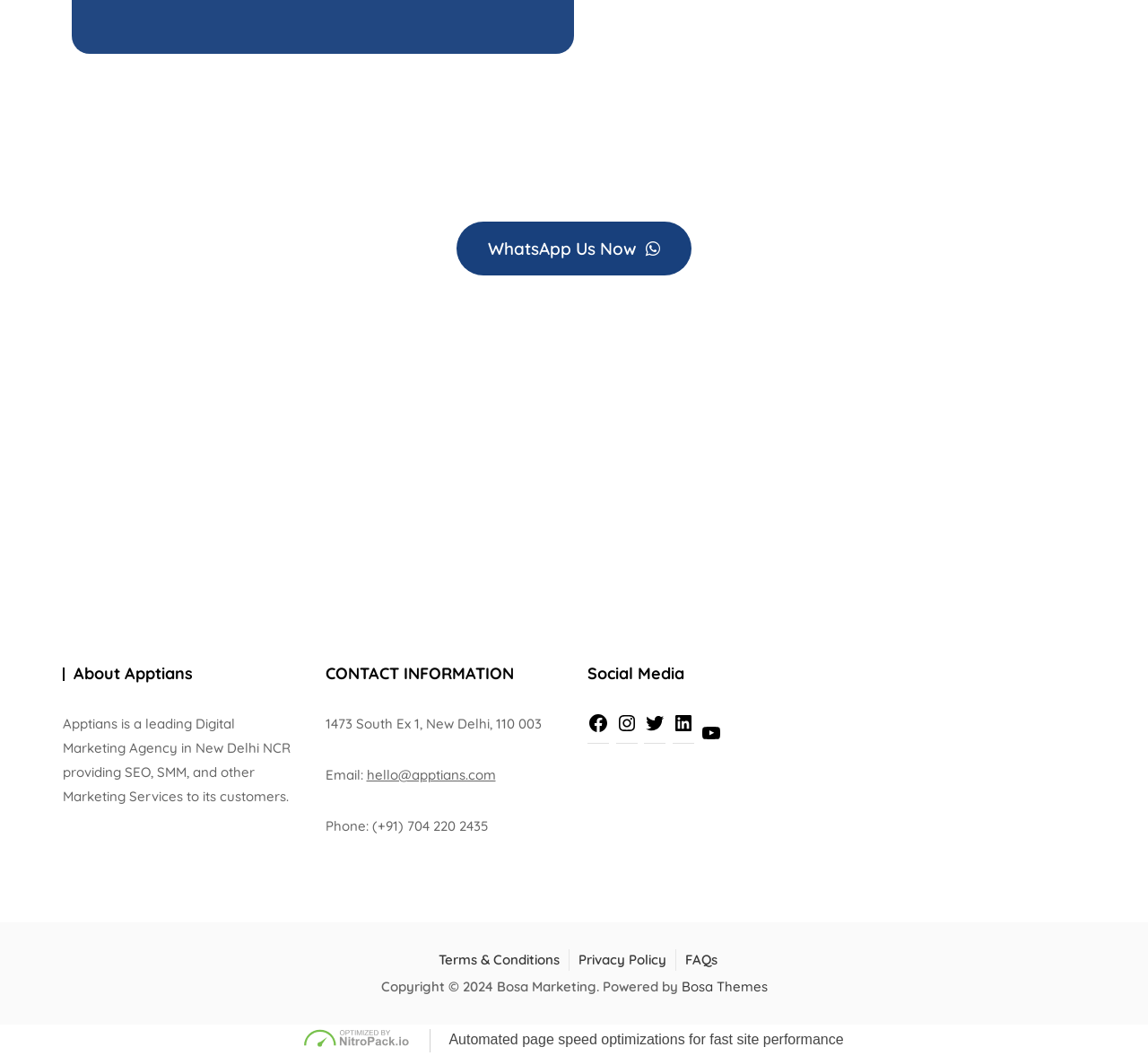Find the bounding box coordinates for the HTML element specified by: "Twitter".

[0.561, 0.675, 0.58, 0.695]